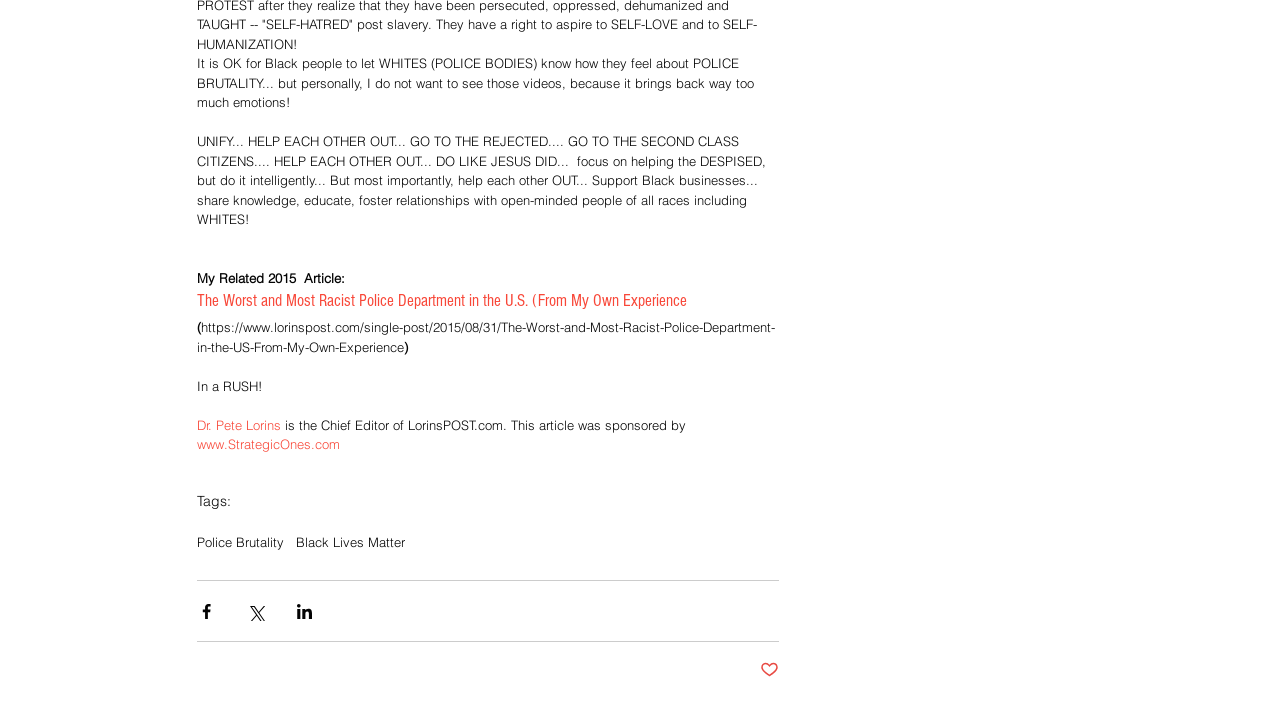What is the title of the related 2015 article?
Give a thorough and detailed response to the question.

The related 2015 article is mentioned in the webpage, and its title is 'The Worst and Most Racist Police Department in the U.S. (From My Own Experience'.